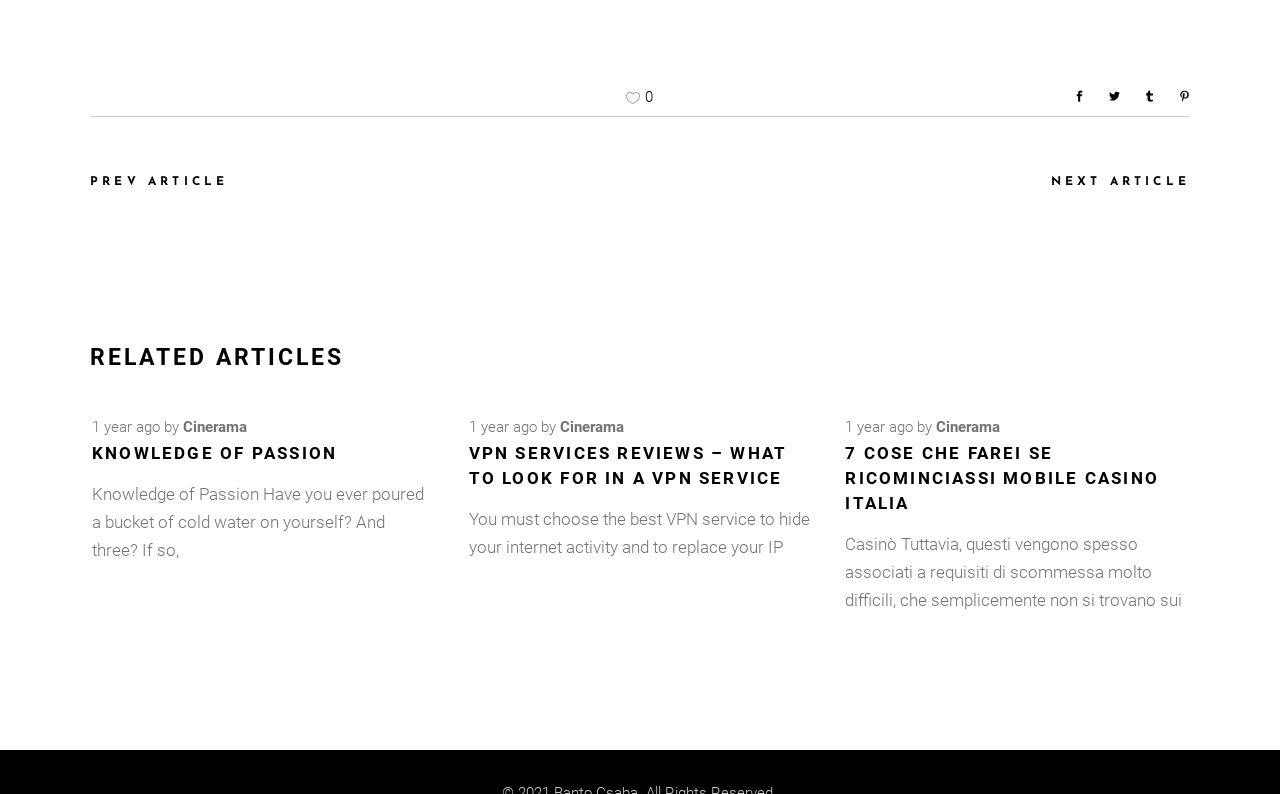Find the bounding box coordinates of the clickable region needed to perform the following instruction: "Click on the 'VPN SERVICES REVIEWS – WHAT TO LOOK FOR IN A VPN SERVICE' link". The coordinates should be provided as four float numbers between 0 and 1, i.e., [left, top, right, bottom].

[0.366, 0.558, 0.615, 0.615]